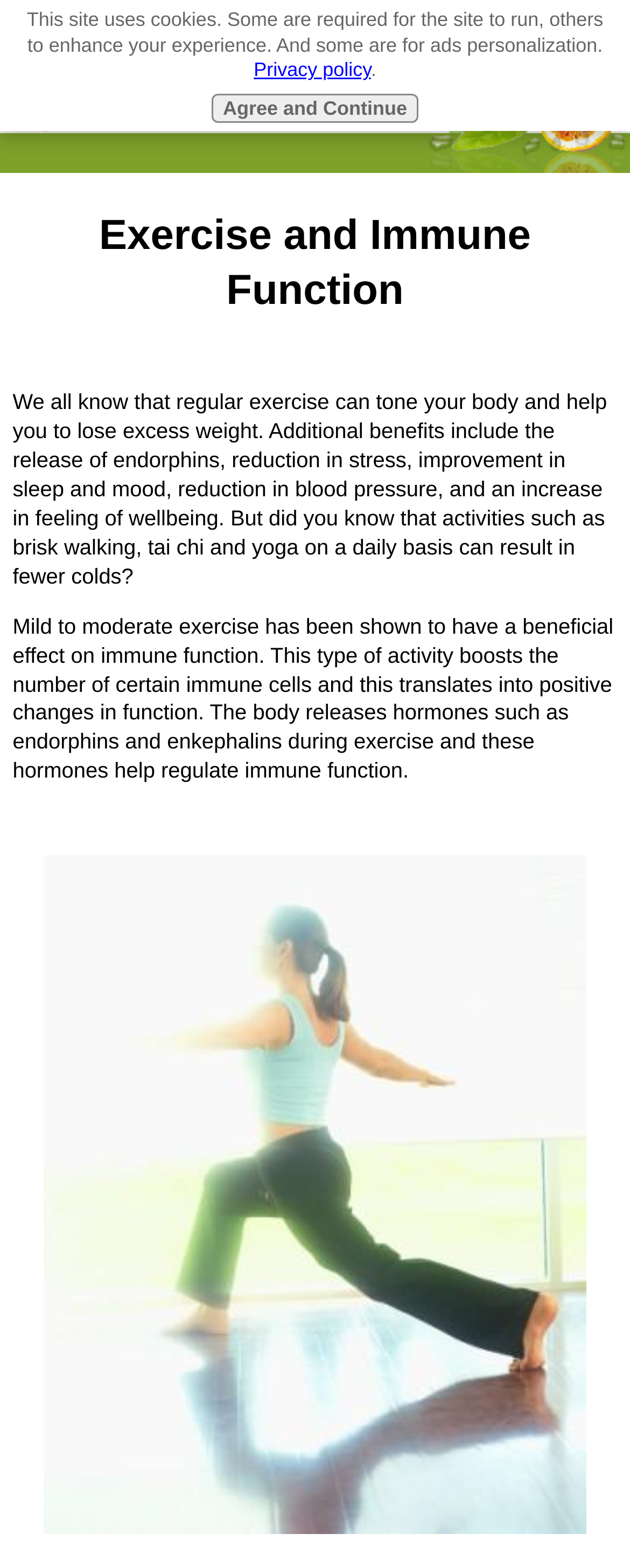What is released during exercise?
Examine the image closely and answer the question with as much detail as possible.

According to the webpage, the body releases hormones such as endorphins and enkephalins during exercise, which help regulate immune function.